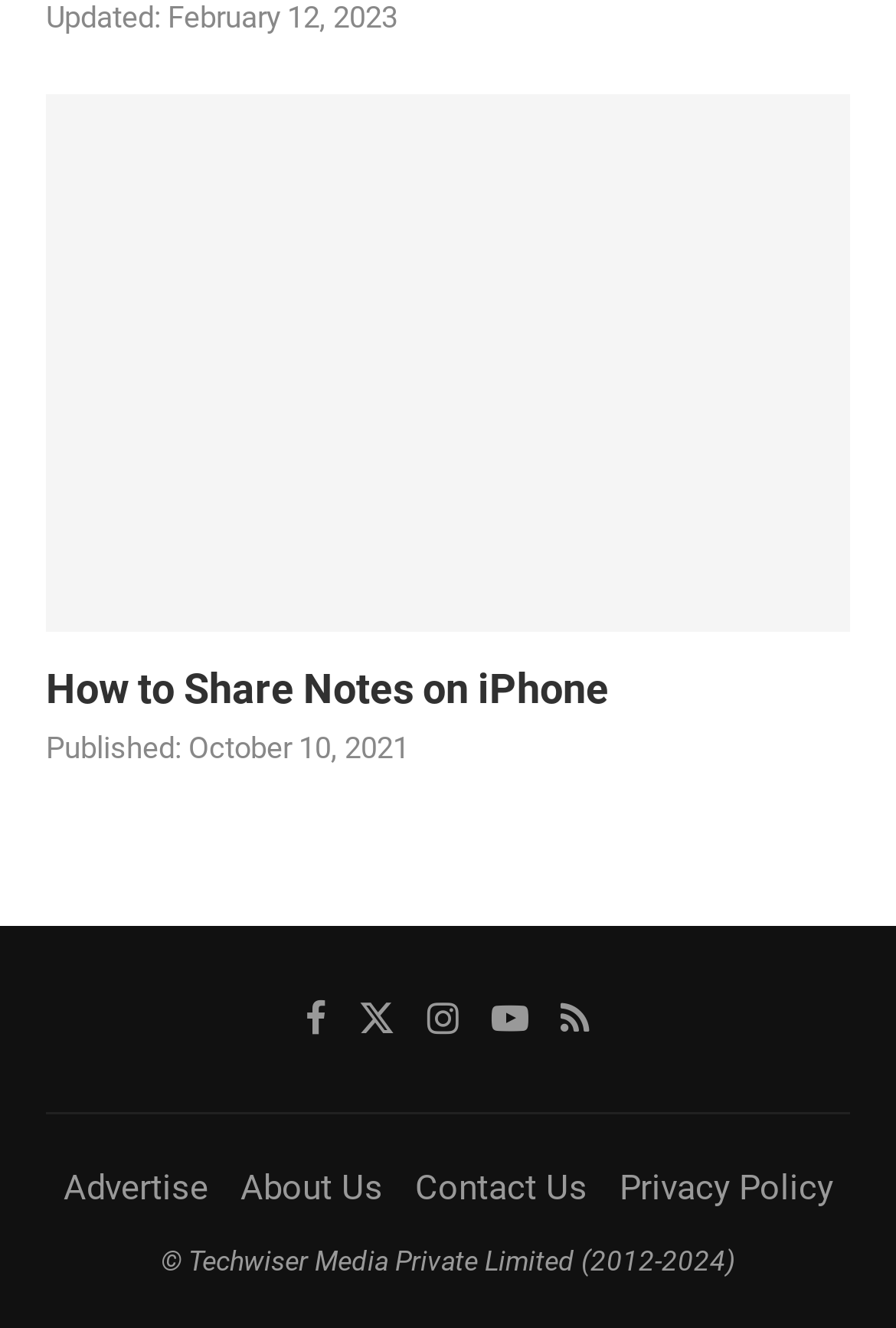Identify the bounding box for the UI element described as: "Manage your Syncee subscription". Ensure the coordinates are four float numbers between 0 and 1, formatted as [left, top, right, bottom].

None